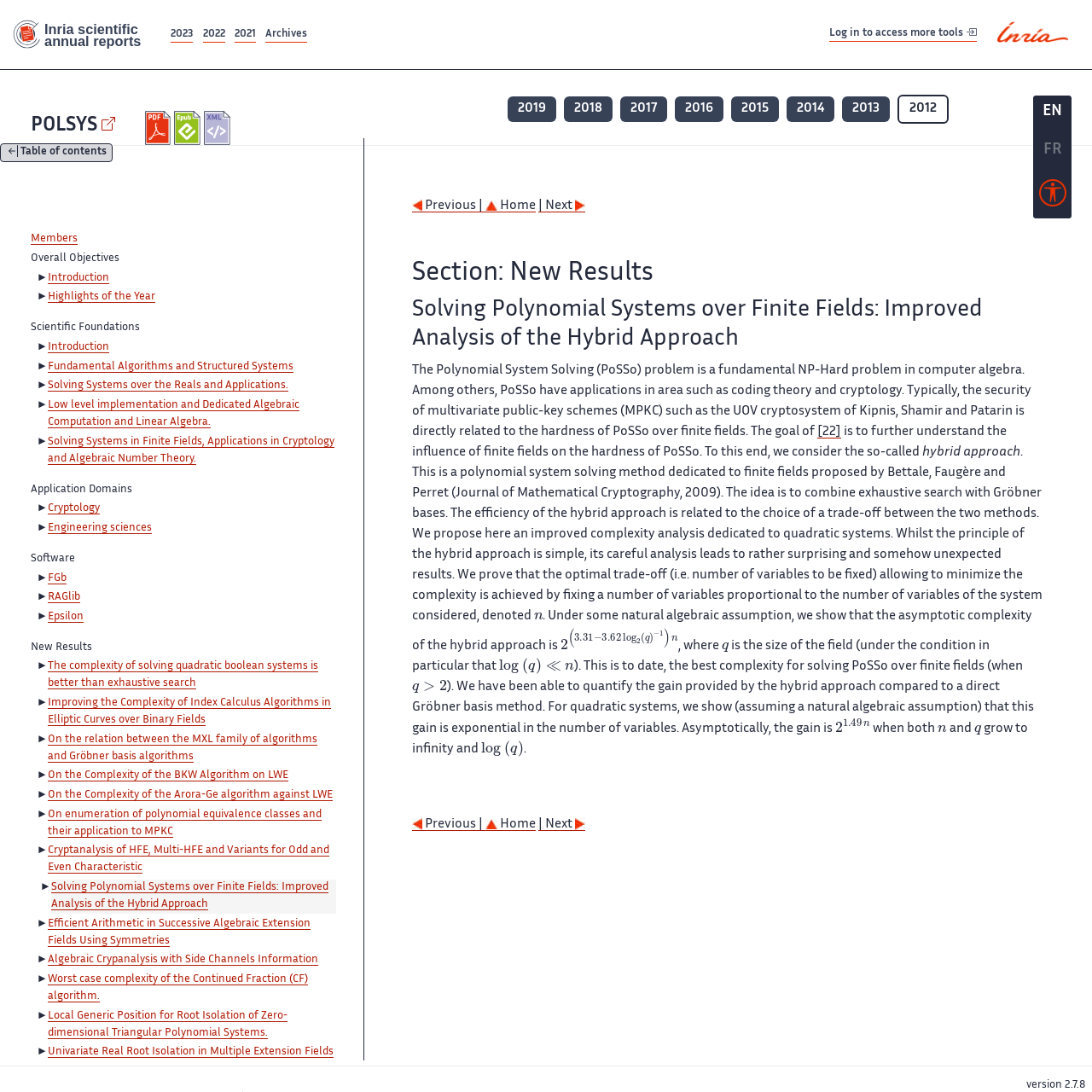What is the current language of the webpage?
Please give a detailed and elaborate answer to the question.

The current language of the webpage is indicated by the 'EN' text next to the 'Current language' label, which is located at the top right corner of the webpage.